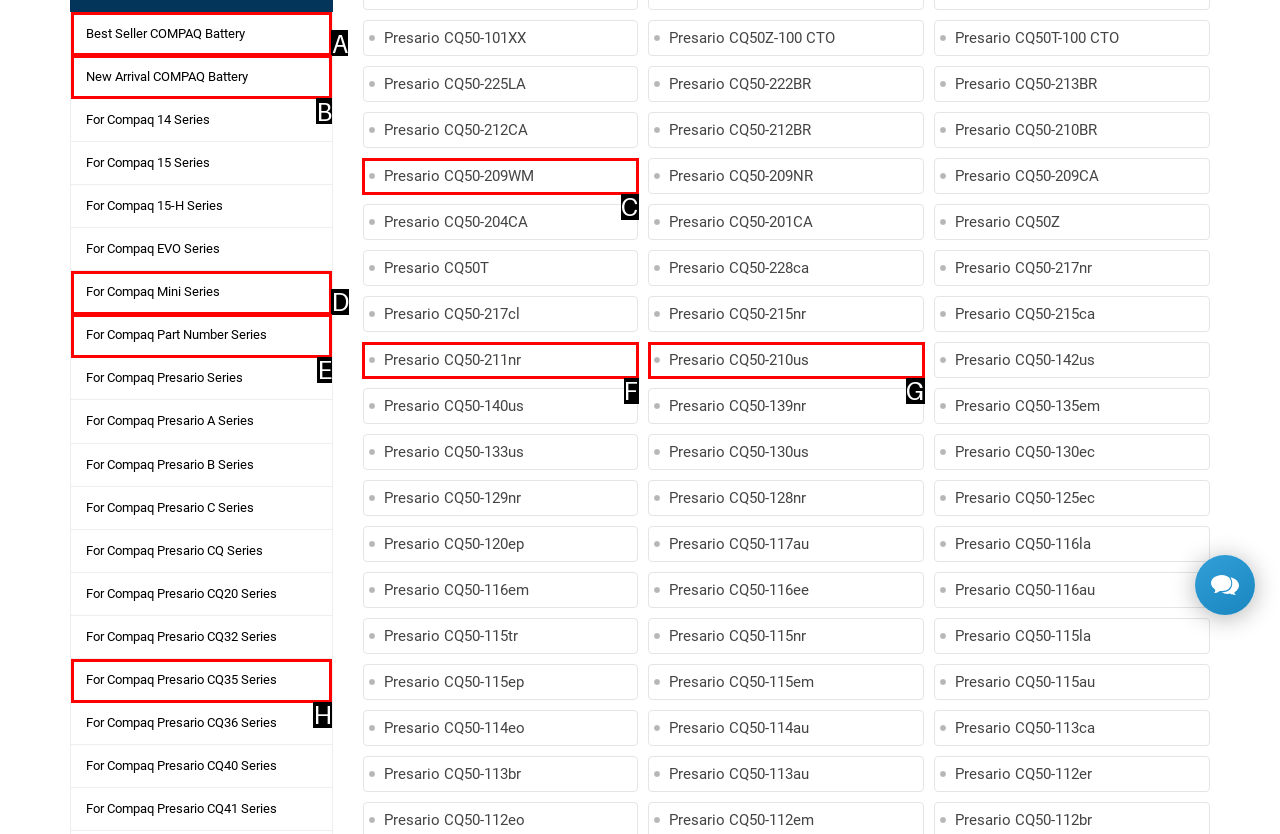Identify the HTML element that corresponds to the following description: For Compaq Mini Series. Provide the letter of the correct option from the presented choices.

D